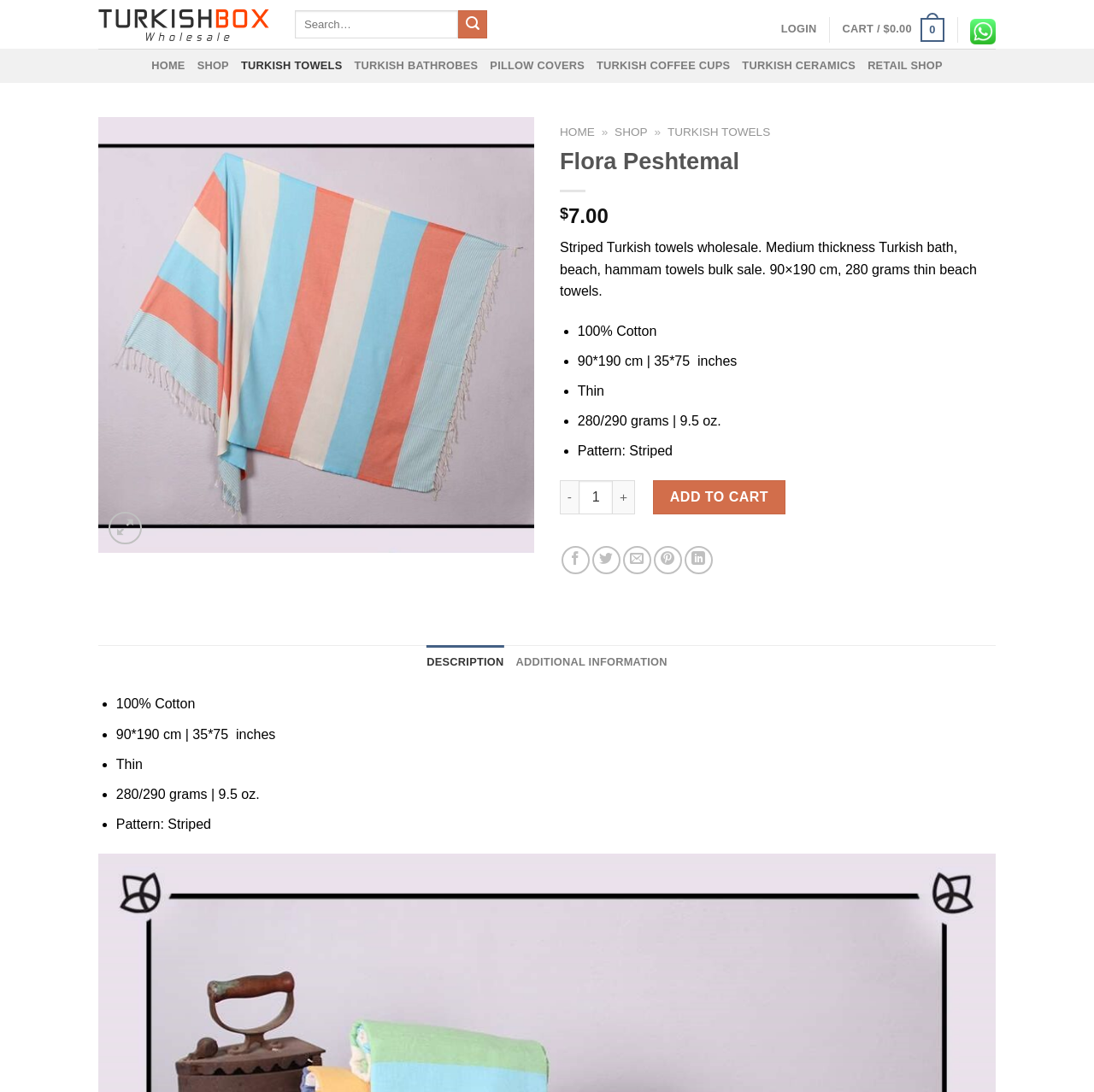Present a detailed account of what is displayed on the webpage.

This webpage is an e-commerce page for a Turkish towel wholesale product. At the top left, there is a logo and a link to "TurkishBOX Wholesale". Next to it, there is a search bar with a submit button. On the top right, there are links to "LOGIN" and "CART" with a price of $0.00 and a count of 0 items.

Below the top navigation, there is a menu with links to "HOME", "SHOP", "TURKISH TOWELS", "TURKISH BATHROBES", "PILLOW COVERS", "TURKISH COFFEE CUPS", "TURKISH CERAMICS", and "RETAIL SHOP". 

The main content of the page is a product description section. It starts with a heading "Flora Peshtemal" and a price of $7.00. Below the price, there is a detailed description of the product, which is a striped Turkish towel wholesale product. The description includes the material, size, weight, and pattern of the towel.

Under the product description, there are buttons to adjust the product quantity and an "ADD TO CART" button. There are also links to share the product on social media platforms such as Facebook, Twitter, and Pinterest.

On the right side of the product description, there is a tab list with two tabs: "DESCRIPTION" and "ADDITIONAL INFORMATION". The "DESCRIPTION" tab is selected by default, and it displays the product description. The "ADDITIONAL INFORMATION" tab is not selected, but it likely contains more information about the product.

At the bottom of the page, there is a link to "Go to top" which allows users to quickly navigate back to the top of the page.